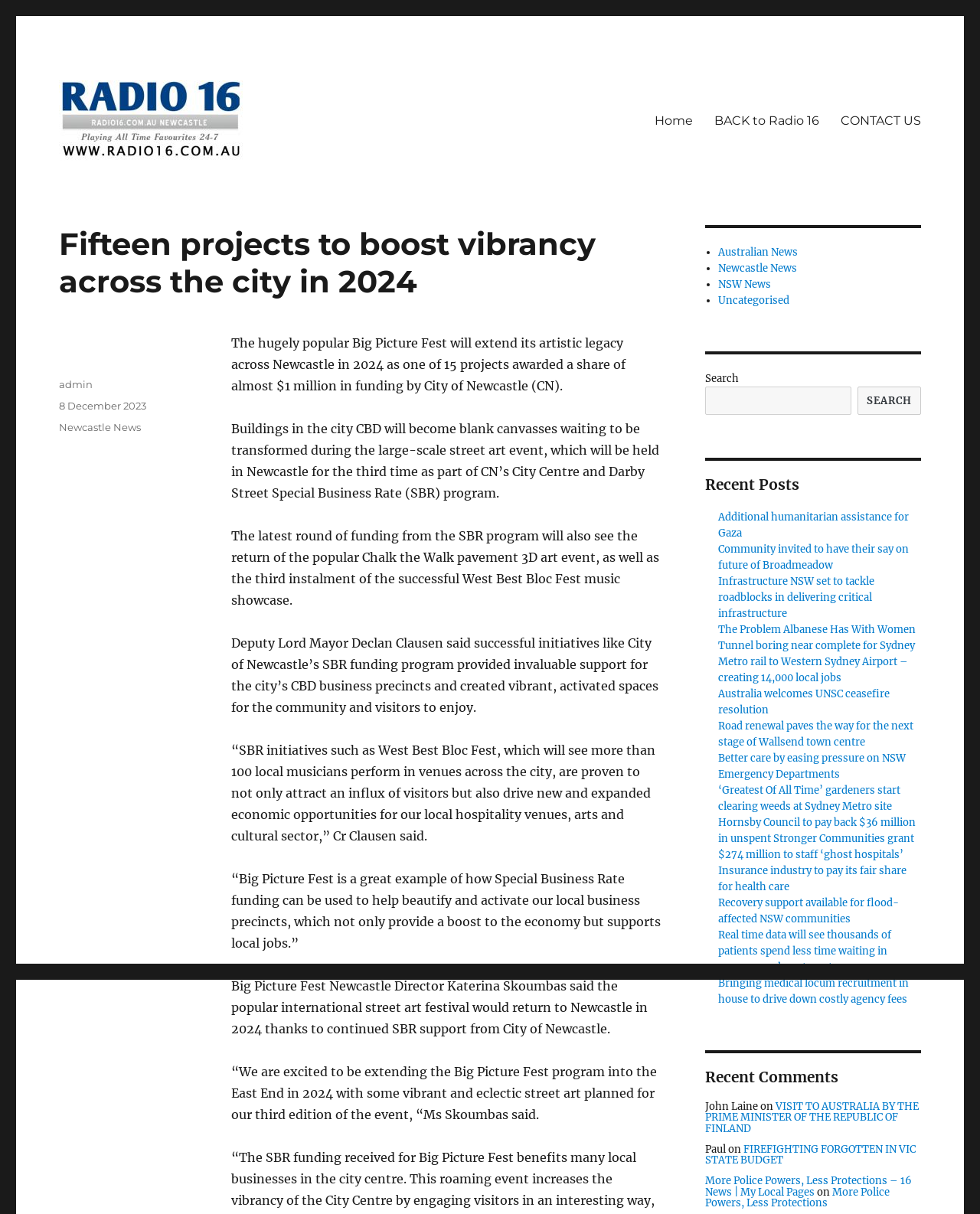Determine the main headline from the webpage and extract its text.

Fifteen projects to boost vibrancy across the city in 2024